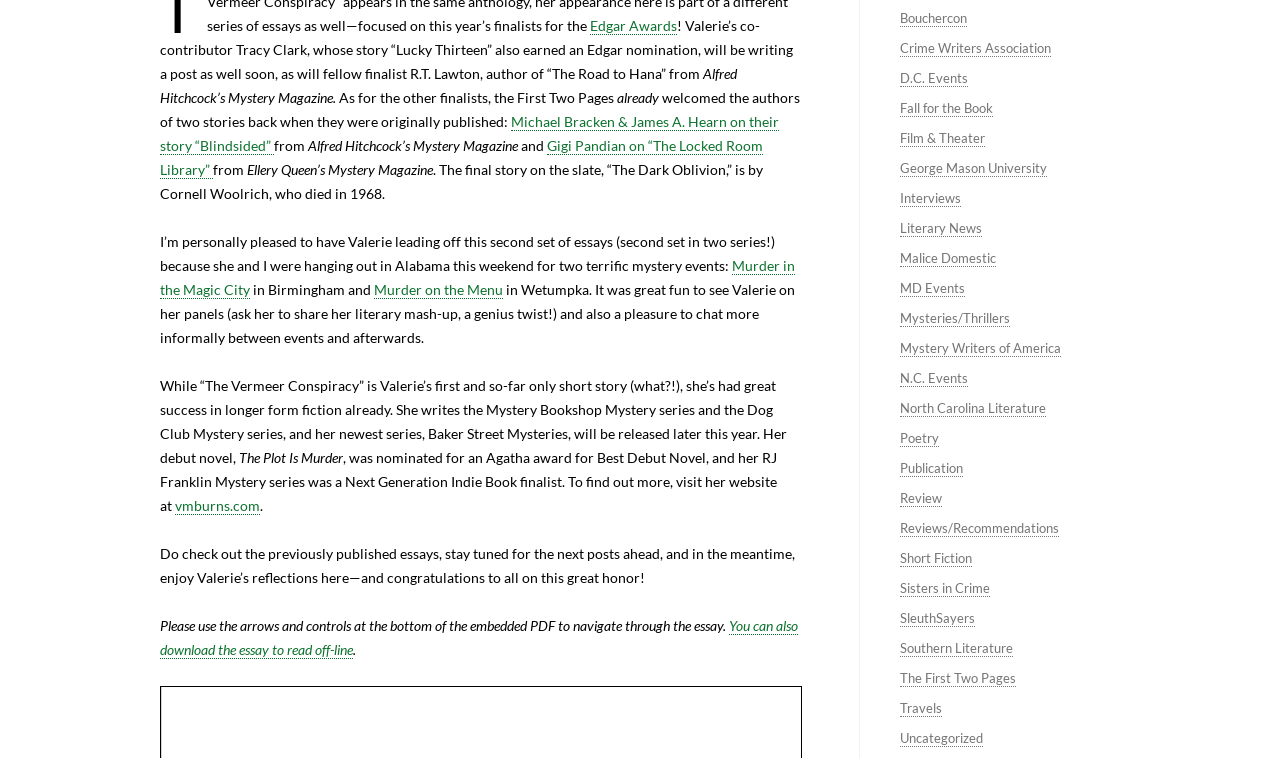Locate the bounding box coordinates of the element that should be clicked to execute the following instruction: "Read Valerie’s reflections".

[0.125, 0.719, 0.621, 0.773]